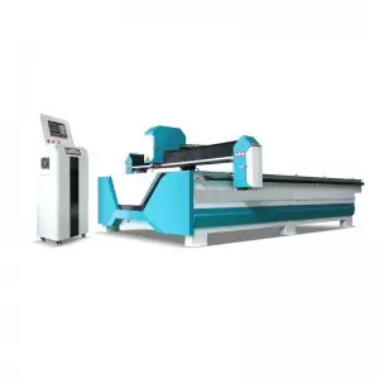What is the color of the machine's exterior?
Answer the question with a single word or phrase, referring to the image.

Blue and white